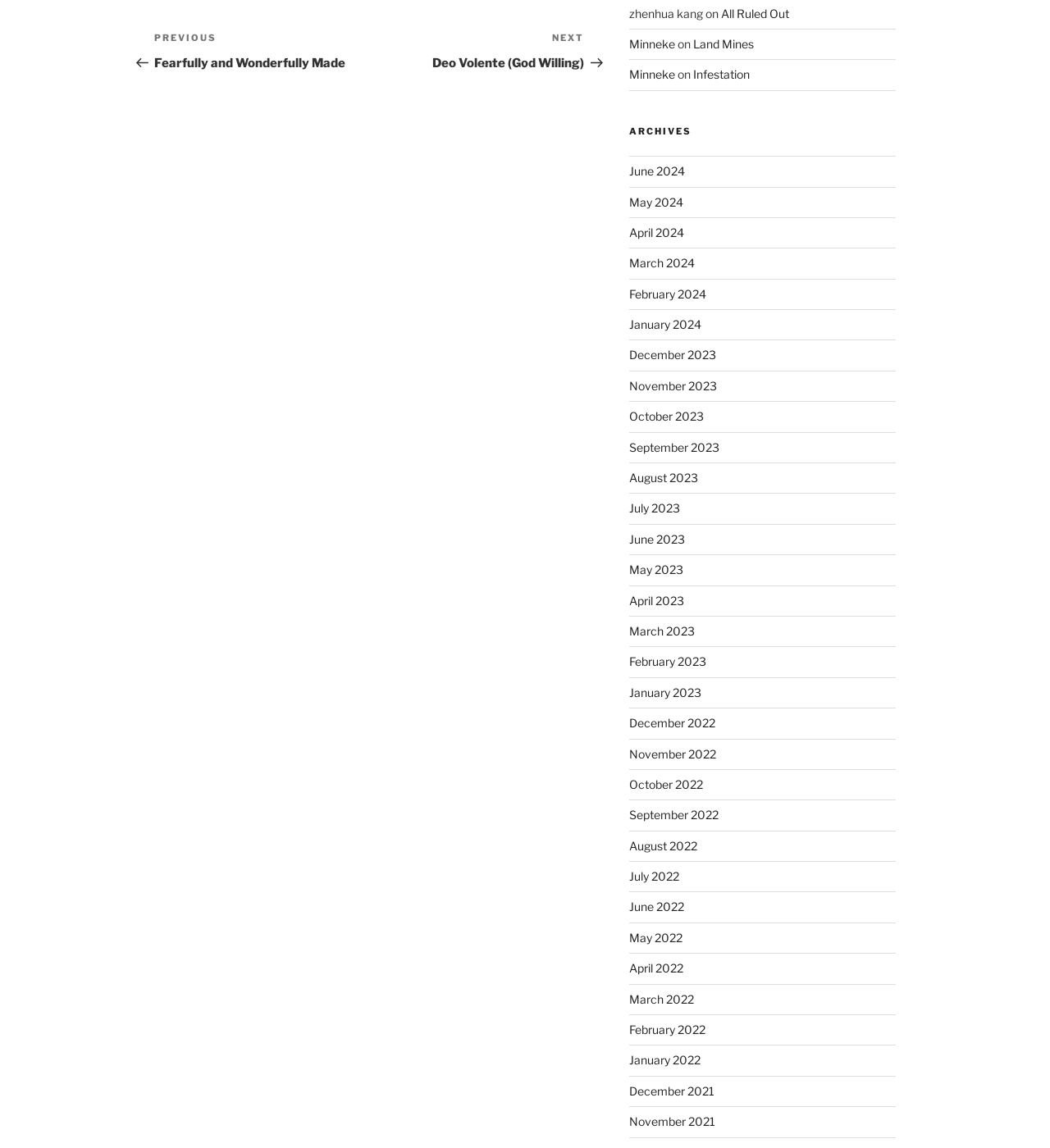From the element description Minneke, predict the bounding box coordinates of the UI element. The coordinates must be specified in the format (top-left x, top-left y, bottom-right x, bottom-right y) and should be within the 0 to 1 range.

[0.599, 0.059, 0.643, 0.071]